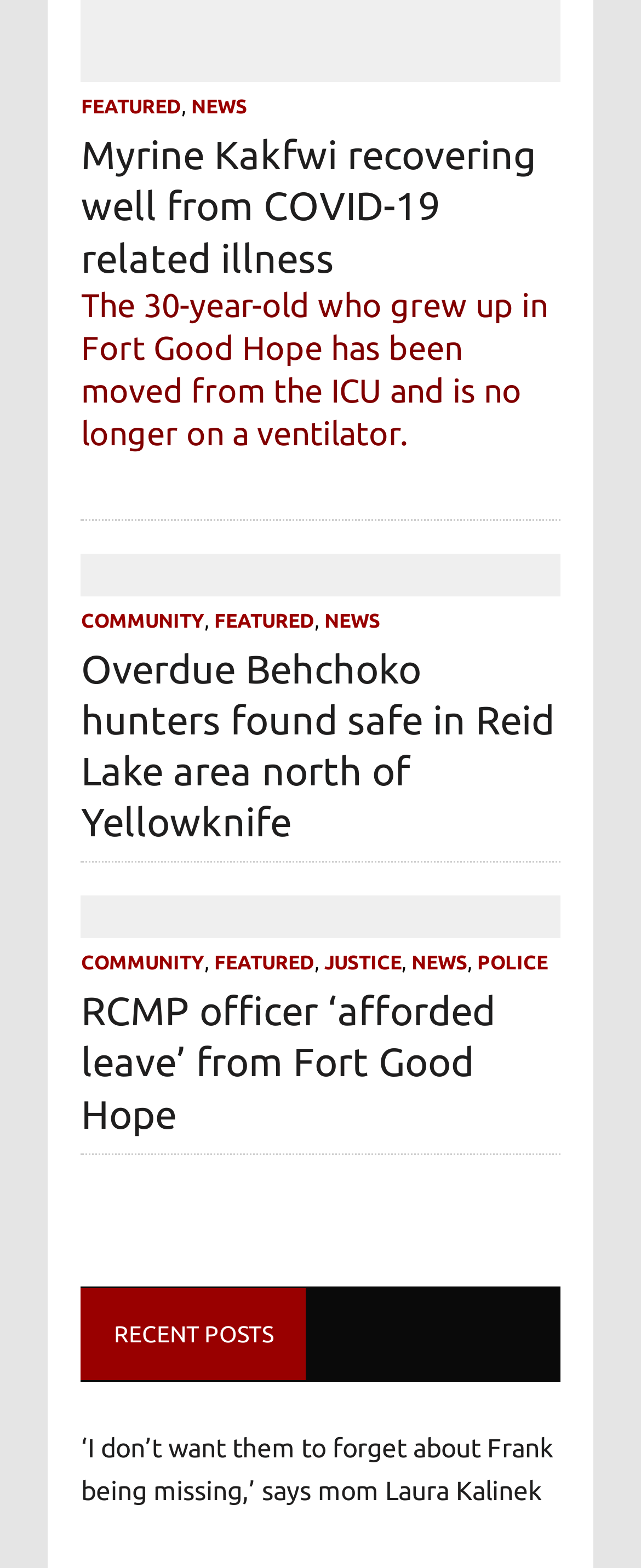Please identify the bounding box coordinates of the area I need to click to accomplish the following instruction: "Read post about Frank being missing".

[0.126, 0.911, 0.874, 0.964]